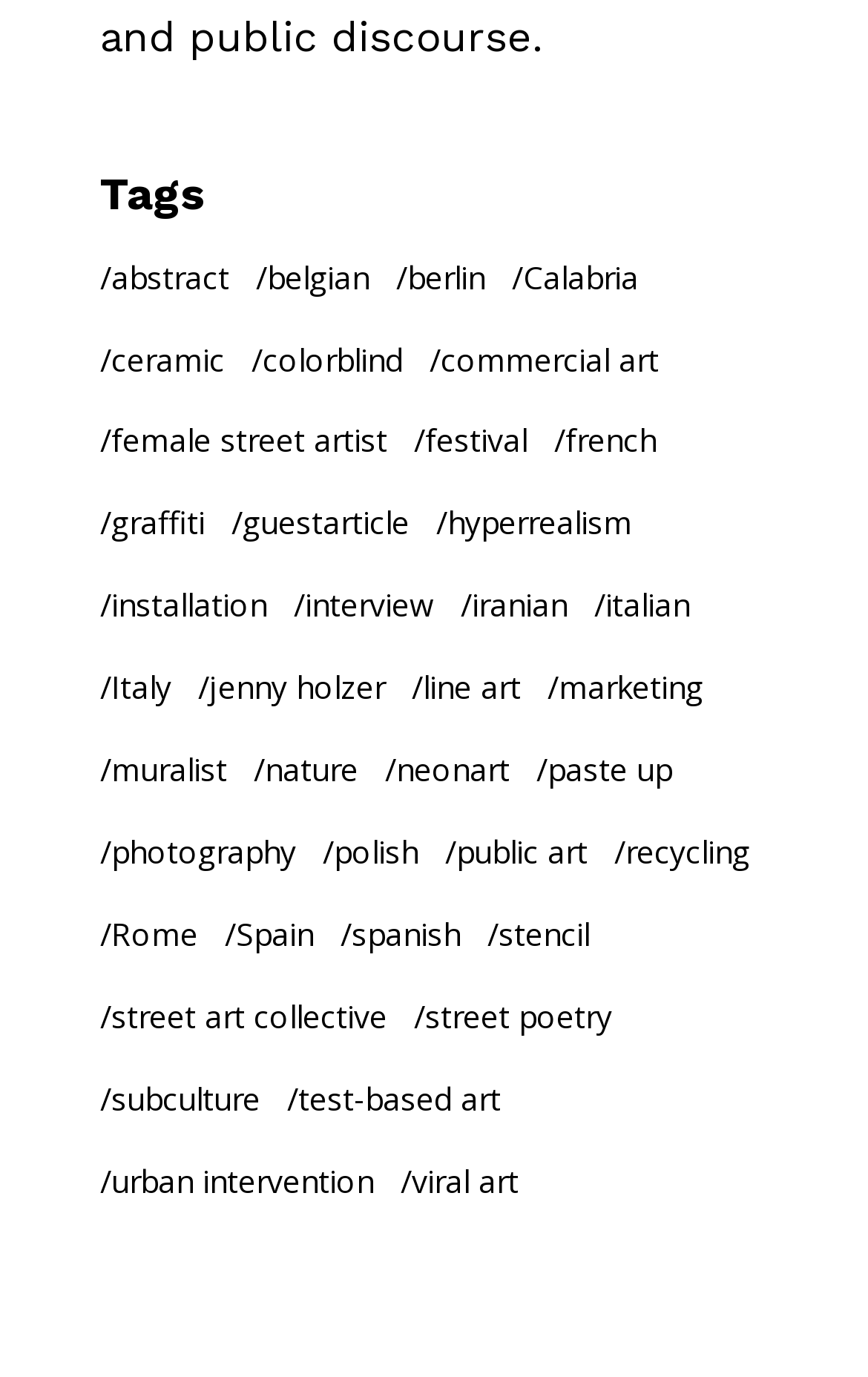Please locate the bounding box coordinates of the element that needs to be clicked to achieve the following instruction: "Explore 'interview' articles". The coordinates should be four float numbers between 0 and 1, i.e., [left, top, right, bottom].

[0.338, 0.413, 0.5, 0.467]